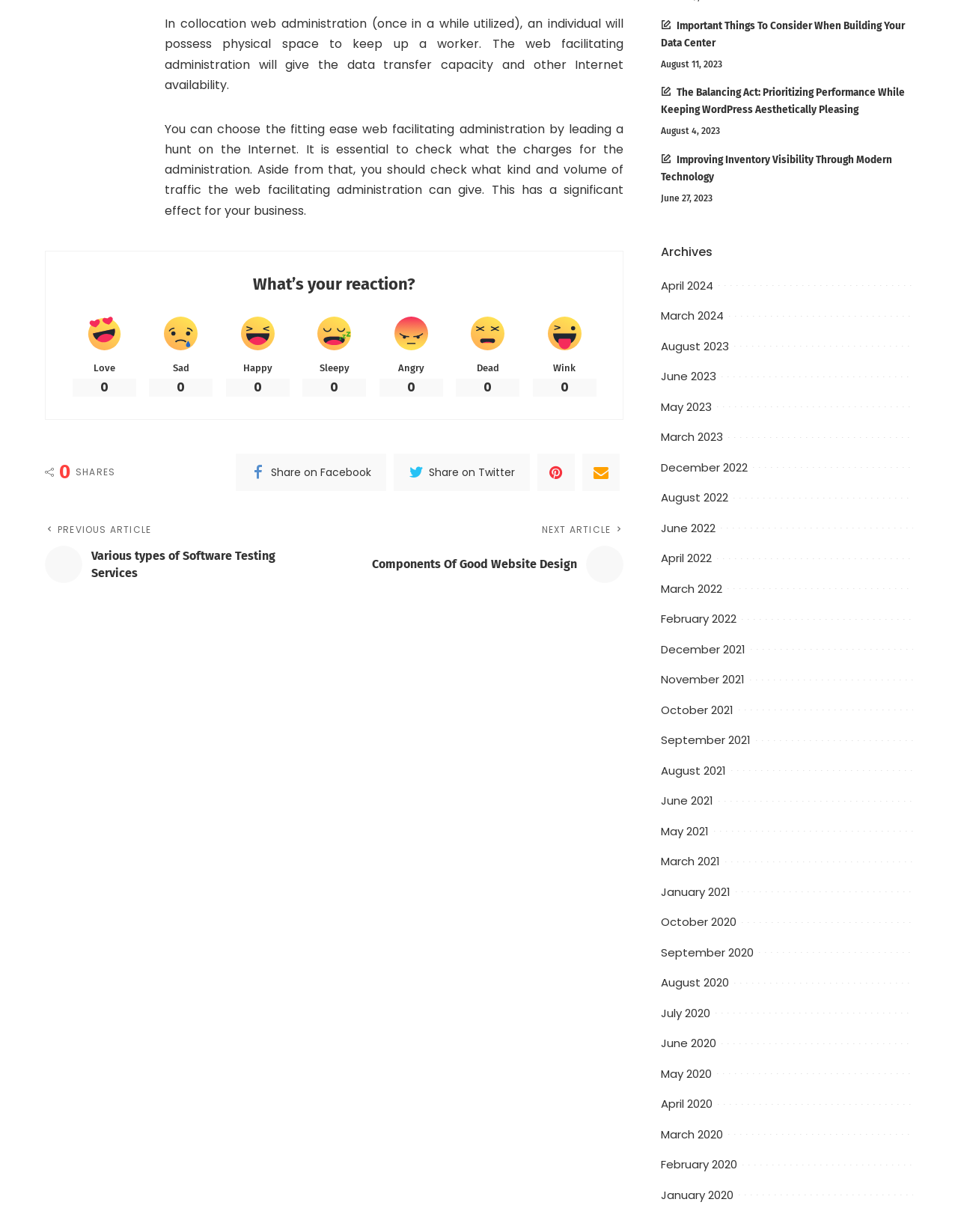Could you specify the bounding box coordinates for the clickable section to complete the following instruction: "Read article about data center"?

[0.69, 0.016, 0.945, 0.04]